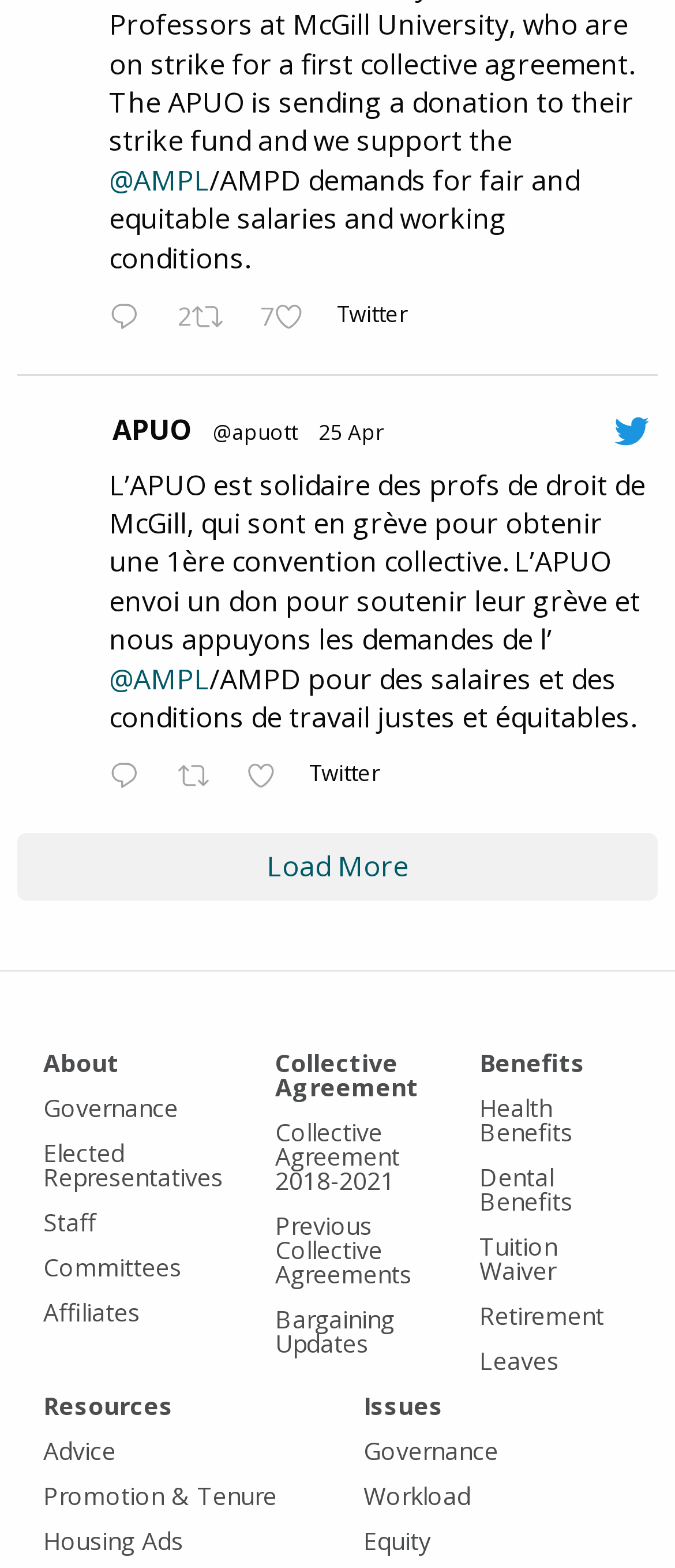Please find the bounding box for the following UI element description. Provide the coordinates in (top-left x, top-left y, bottom-right x, bottom-right y) format, with values between 0 and 1: Previous Collective Agreements

[0.408, 0.768, 0.633, 0.827]